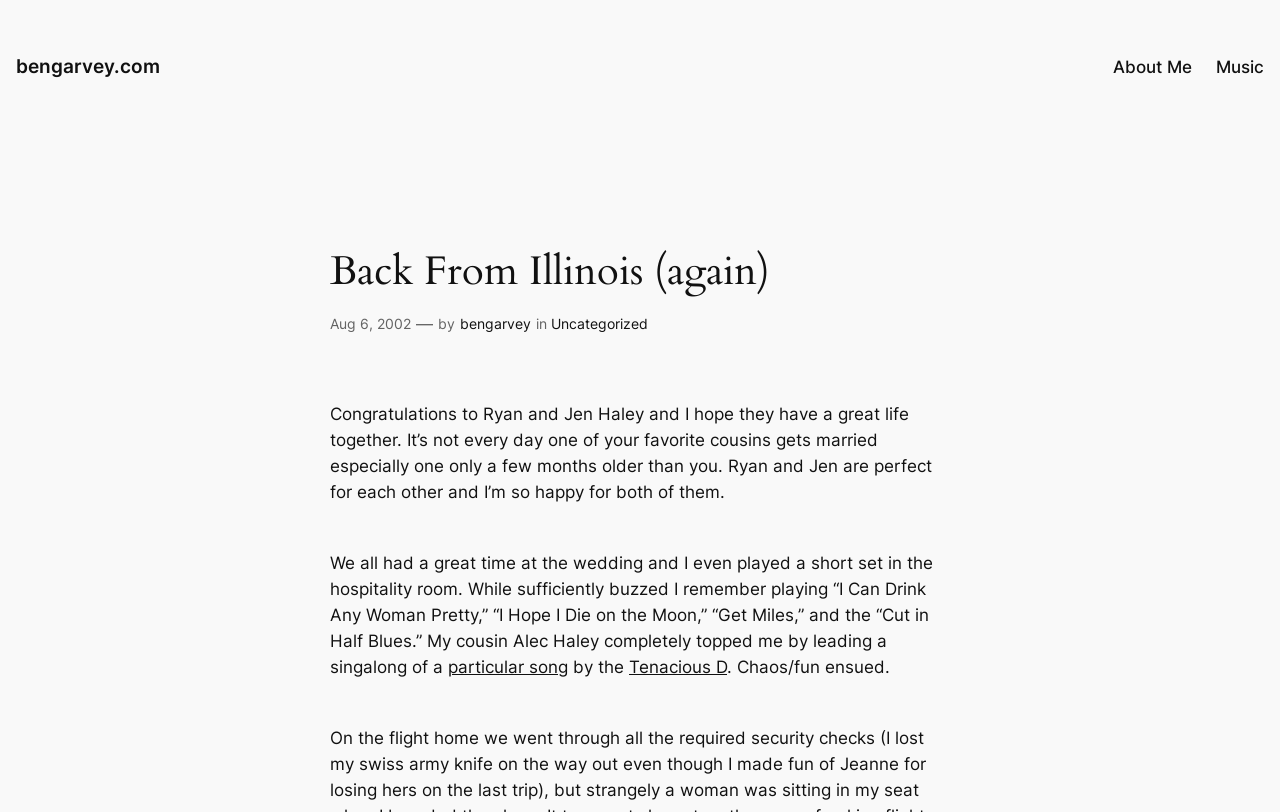Find the bounding box coordinates of the clickable element required to execute the following instruction: "check out the particular song". Provide the coordinates as four float numbers between 0 and 1, i.e., [left, top, right, bottom].

[0.35, 0.809, 0.444, 0.834]